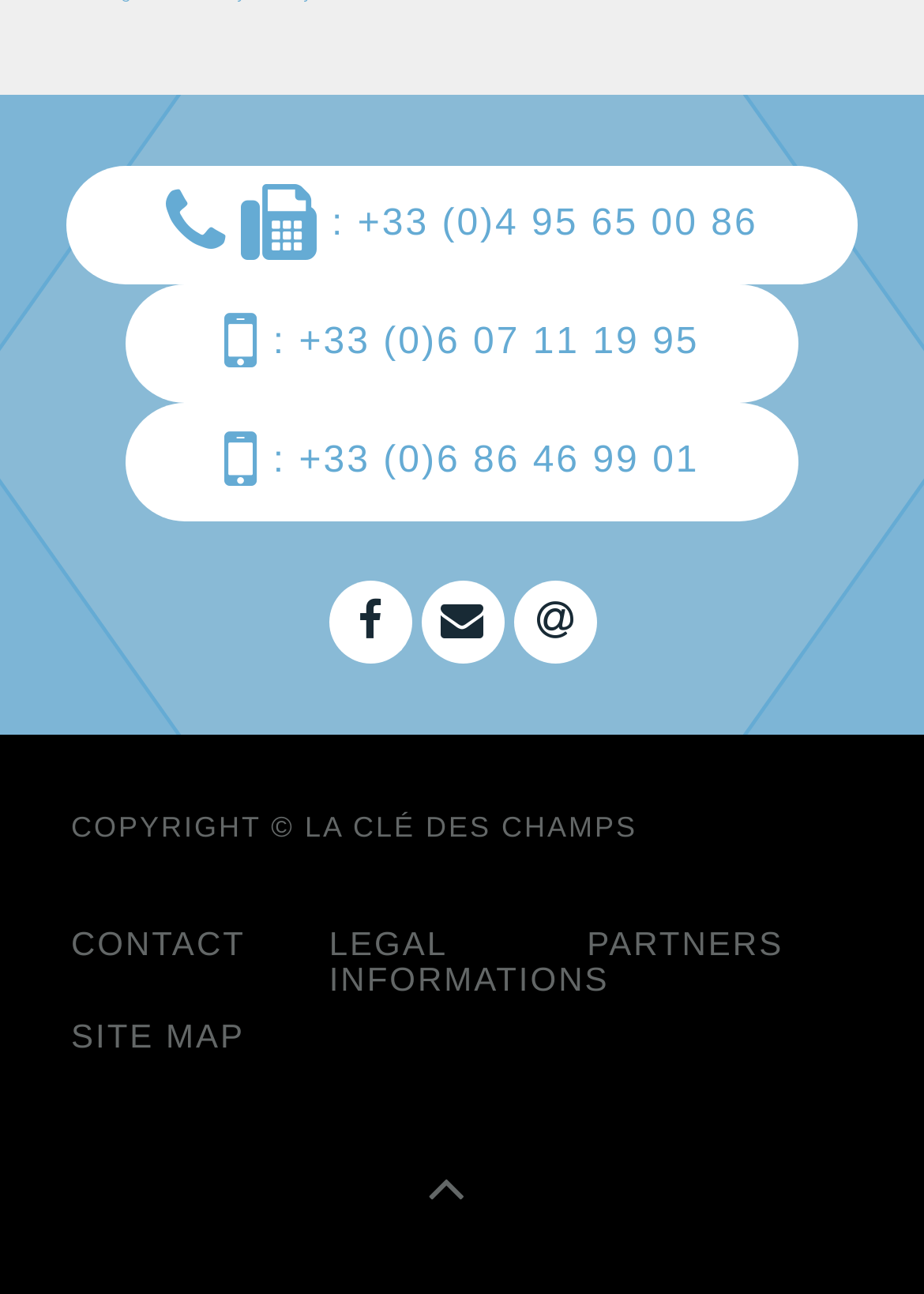How many types of contact information are provided?
From the image, respond with a single word or phrase.

3